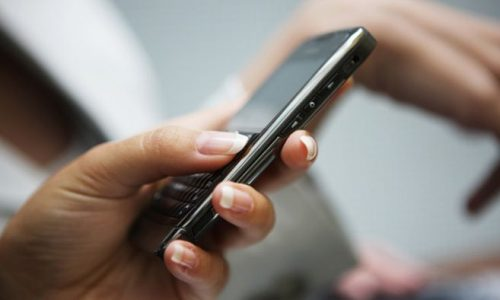Offer an in-depth description of the image shown.

The image depicts a close-up view of a person's hand holding a smartphone, showcasing a modern touch interface. The hand appears to be engaged with the device, potentially scrolling or selecting an application. This scene resonates with the theme of online connectivity and digital communication, reflecting contemporary social interactions. The image is contextualized by the surrounding text discussing features of a dating platform, highlighting the ease of finding matches and engaging with others through messaging on both web and mobile app formats. With a focus on user interactivity, the smartphone symbolizes the accessibility and immediacy of connecting with a diverse community, offering avenues for engagement such as sending a friendly 'Woof' to express interest.